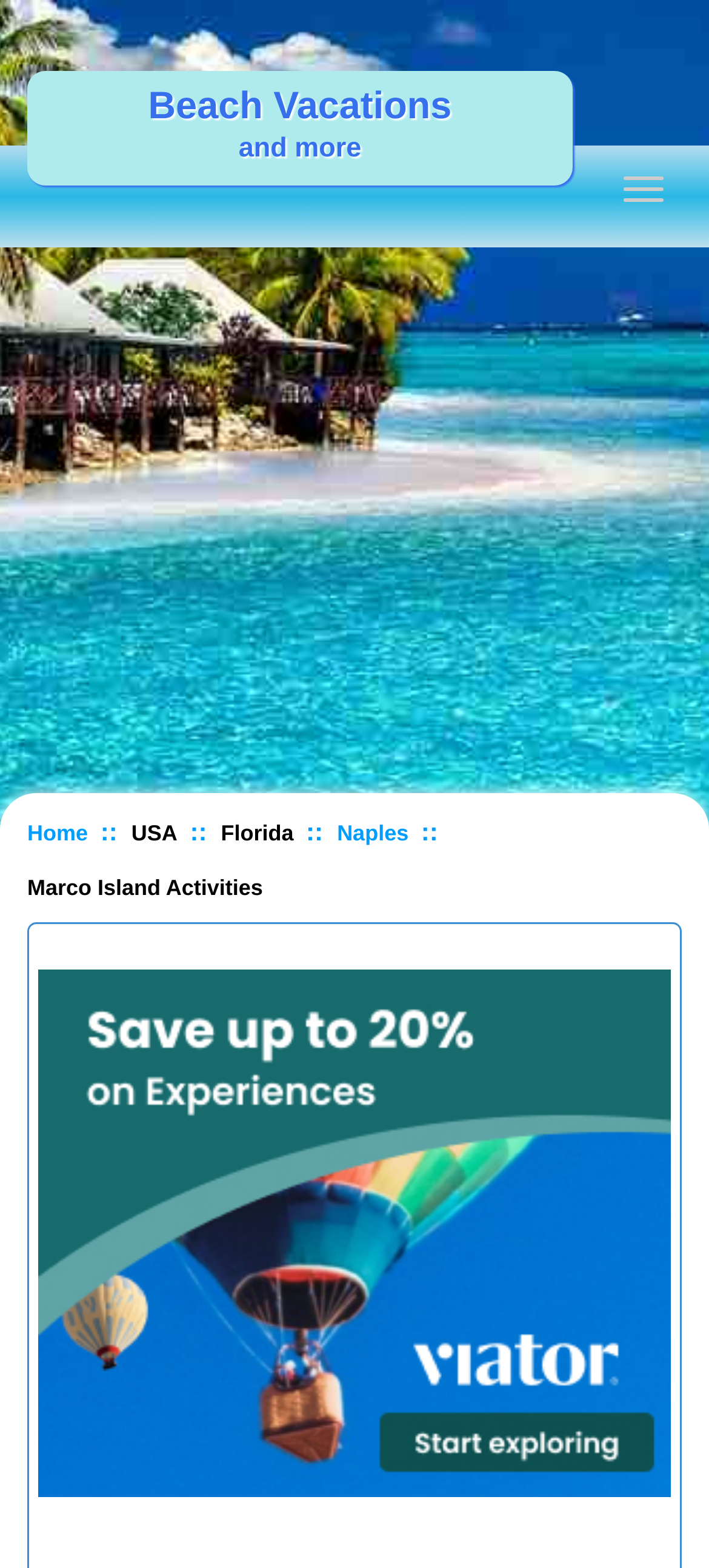Based on the provided description, "Beach Vacations And More", find the bounding box of the corresponding UI element in the screenshot.

[0.038, 0.045, 0.808, 0.118]